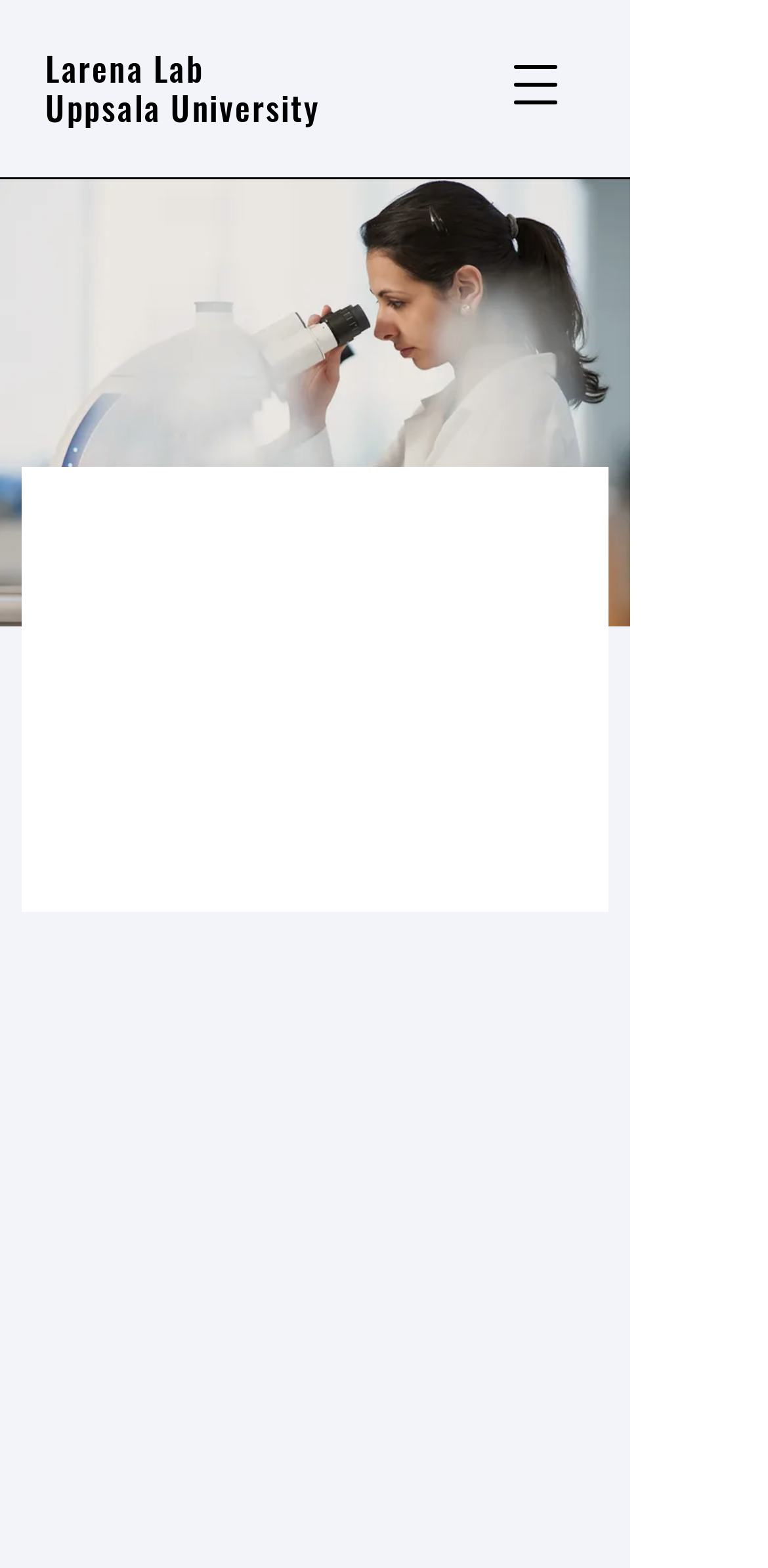Identify the main heading of the webpage and provide its text content.

Research & Initiatives